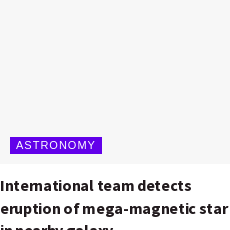Describe all the elements and aspects of the image comprehensively.

The image features a bold heading that captures attention: "International team detects eruption of mega-magnetic star in nearby galaxy." Above the heading, there is a vibrant purple tag labeled "ASTRONOMY," indicating the category or topic of the article. The design is simple yet striking, emphasizing the significance of the discovery made by the international team regarding a remarkable astronomical phenomenon. The combination of the heading and the tag suggests an intriguing exploration of astrophysics and the dynamics of celestial bodies, enticing readers to learn more about this fascinating topic.